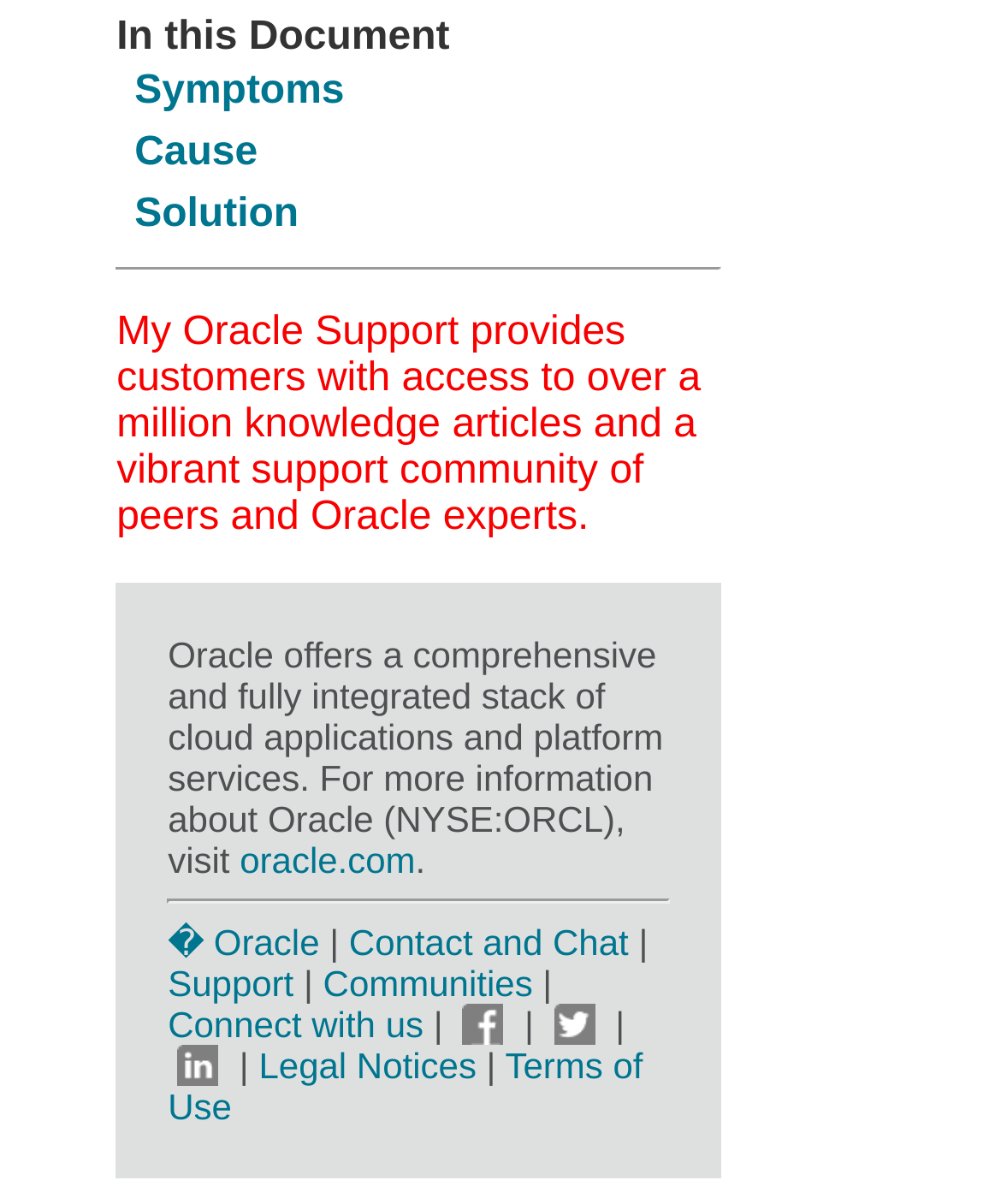Answer the question using only one word or a concise phrase: What is the footer section of this webpage used for?

To provide additional information